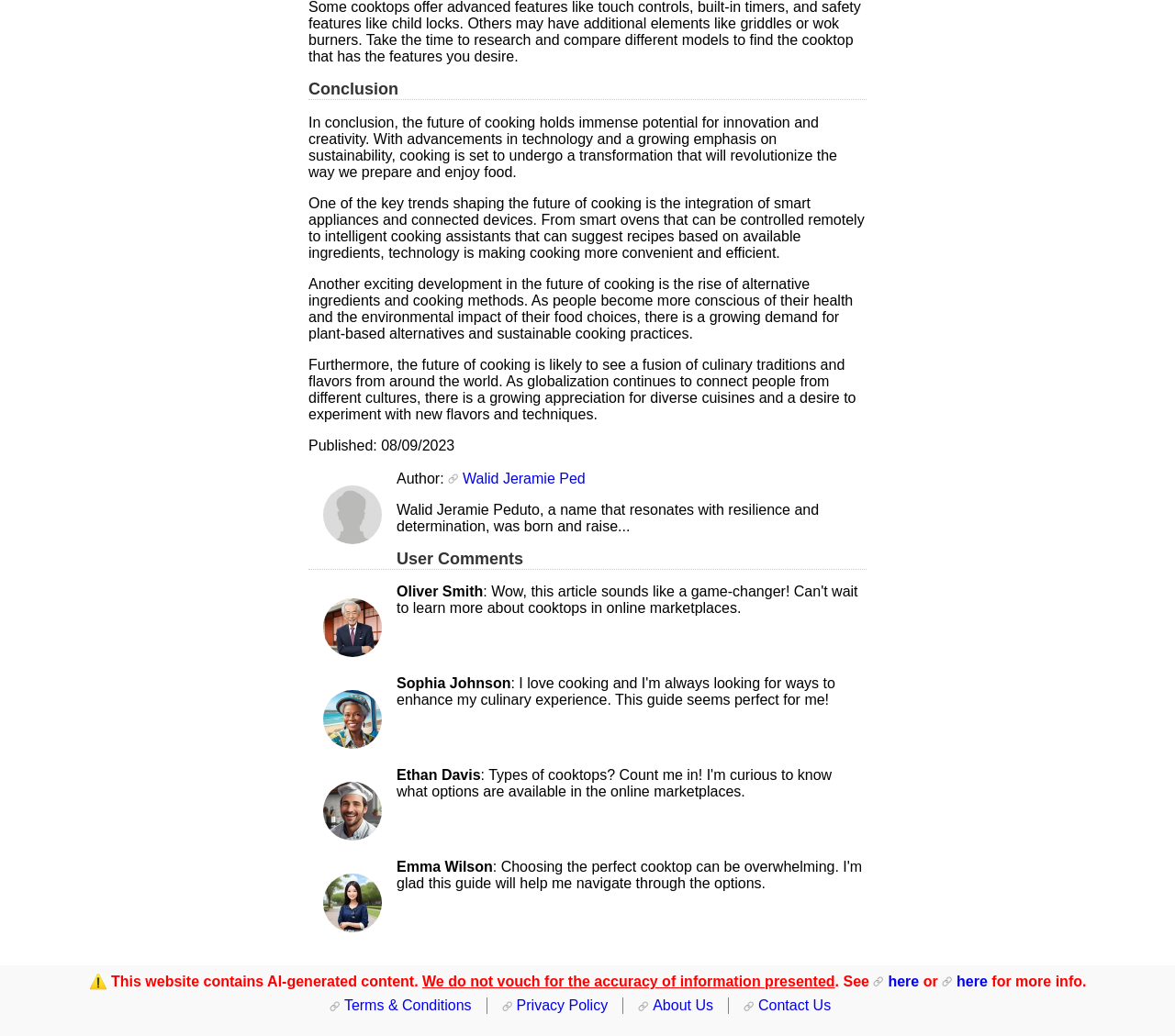Please identify the bounding box coordinates of the region to click in order to complete the task: "Read the article". The coordinates must be four float numbers between 0 and 1, specified as [left, top, right, bottom].

[0.262, 0.077, 0.738, 0.097]